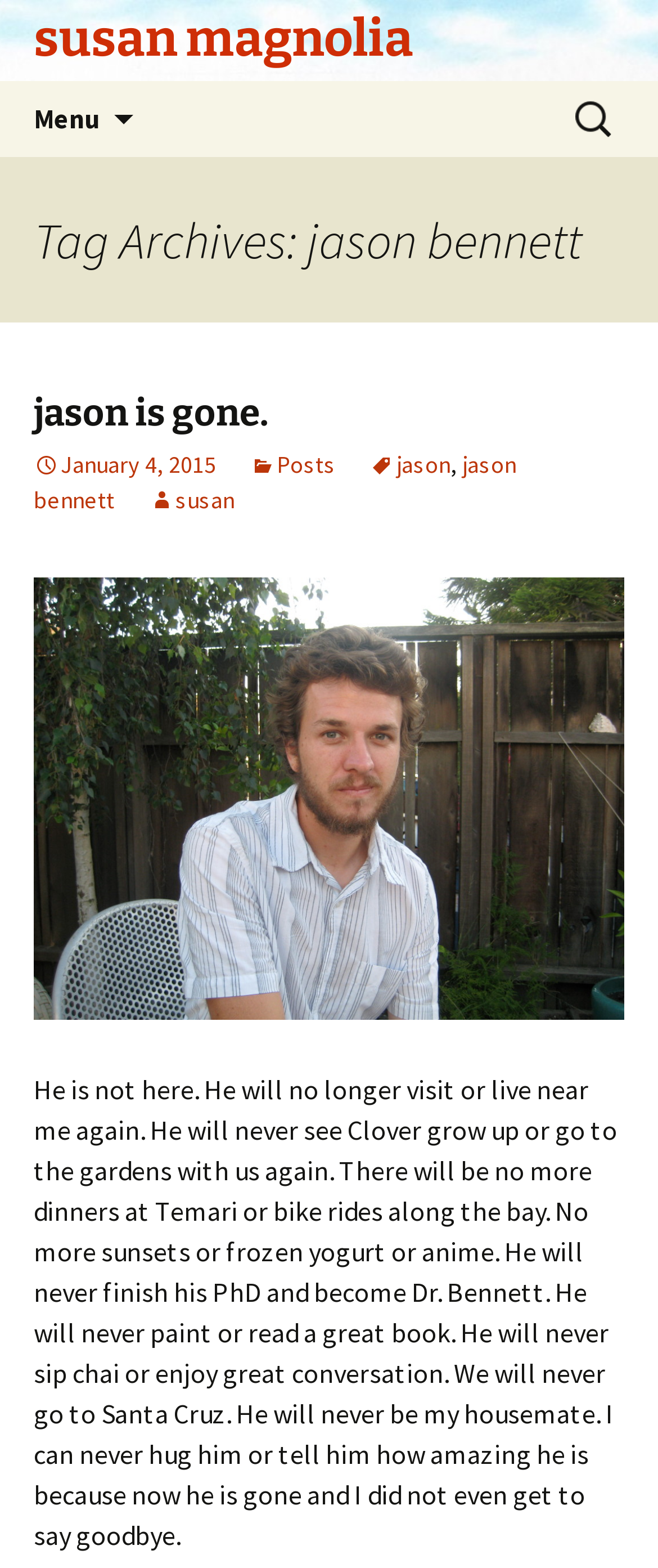Please locate the bounding box coordinates of the region I need to click to follow this instruction: "Click the link 'susan magnolia'".

[0.0, 0.0, 1.0, 0.052]